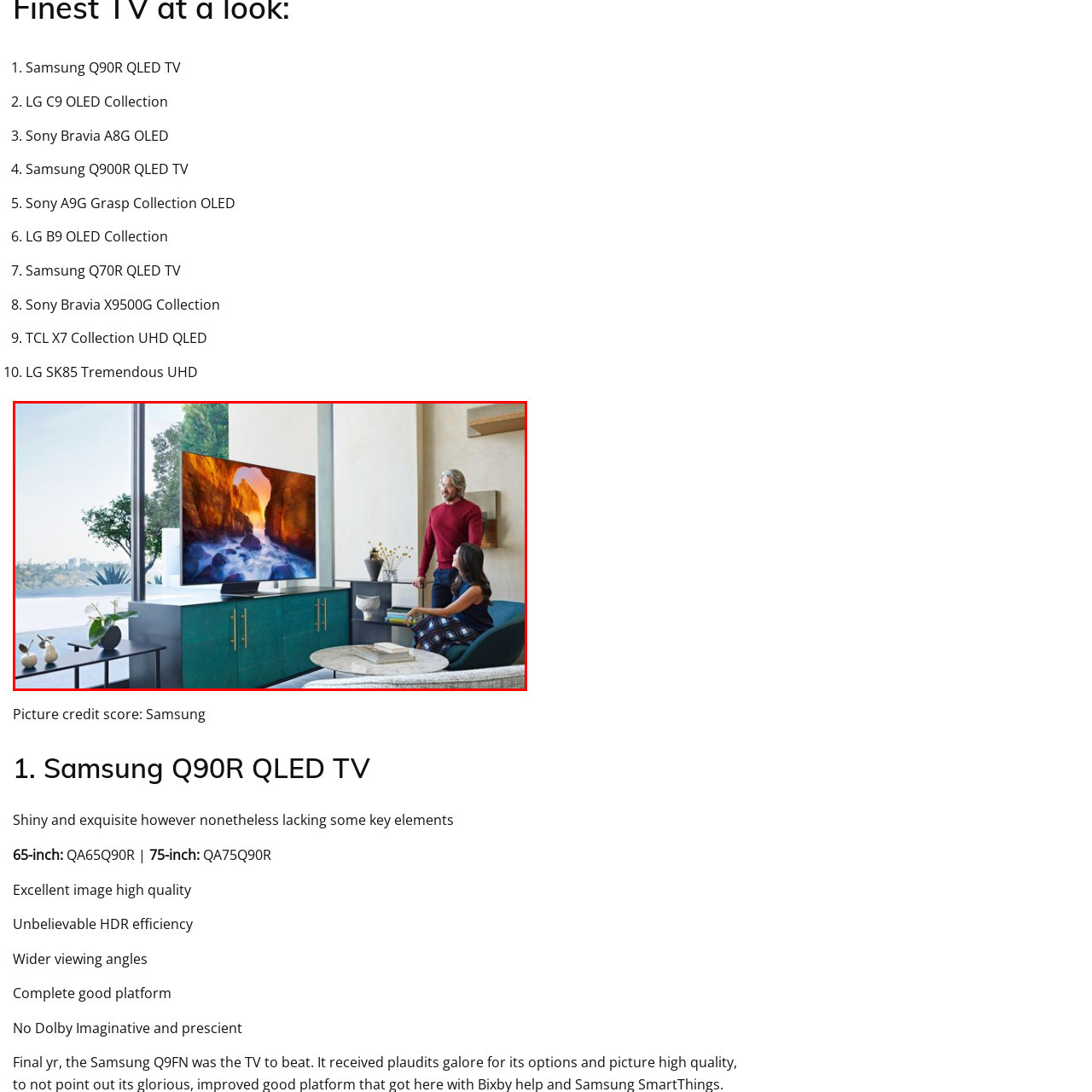Offer an in-depth description of the scene contained in the red rectangle.

The image features a modern living room setting showcasing the Samsung Q90R QLED TV, which is positioned on a stylish media console. The TV displays a stunning landscape with vivid colors that emphasize its impressive picture quality. In the foreground, a man dressed in a red sweater stands beside the console, while a woman seated on a plush blue chair enjoys the visual experience, highlighting the TV's appeal for immersive viewing. The interior design includes large windows that let in natural light, creating a bright and inviting atmosphere enhanced by tasteful decor elements like a low coffee table and leafy plants. This setup not only highlights the TV's aesthetic integration into contemporary living spaces but also underscores its capabilities as a centerpiece for entertainment. The image is credited to Samsung, emphasizing the brand's commitment to cutting-edge display technology.